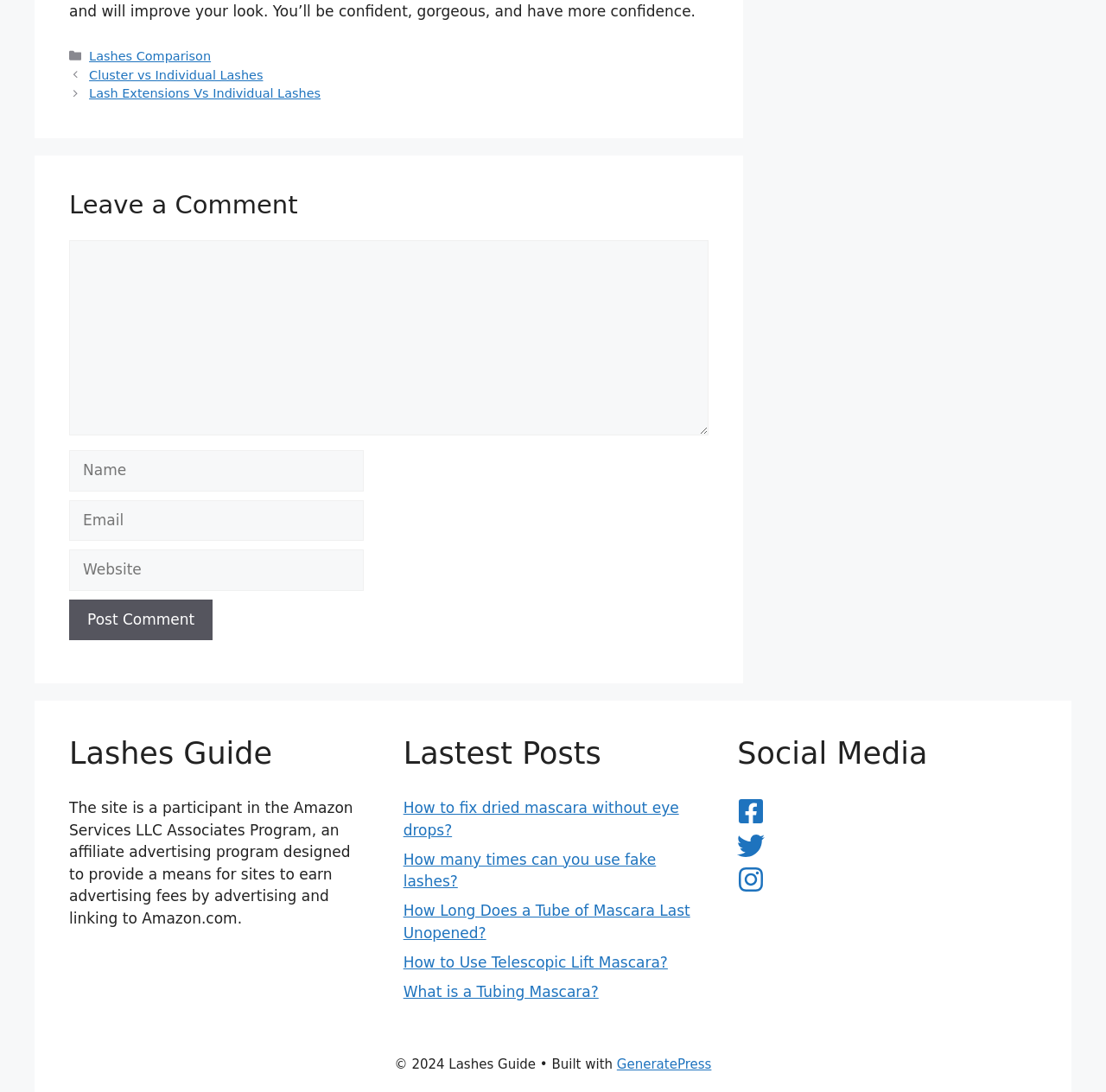How many social media links are available on the website?
Refer to the image and provide a thorough answer to the question.

There are three social media links available on the website, which are represented by icons. These links allow users to connect with the website on various social media platforms.